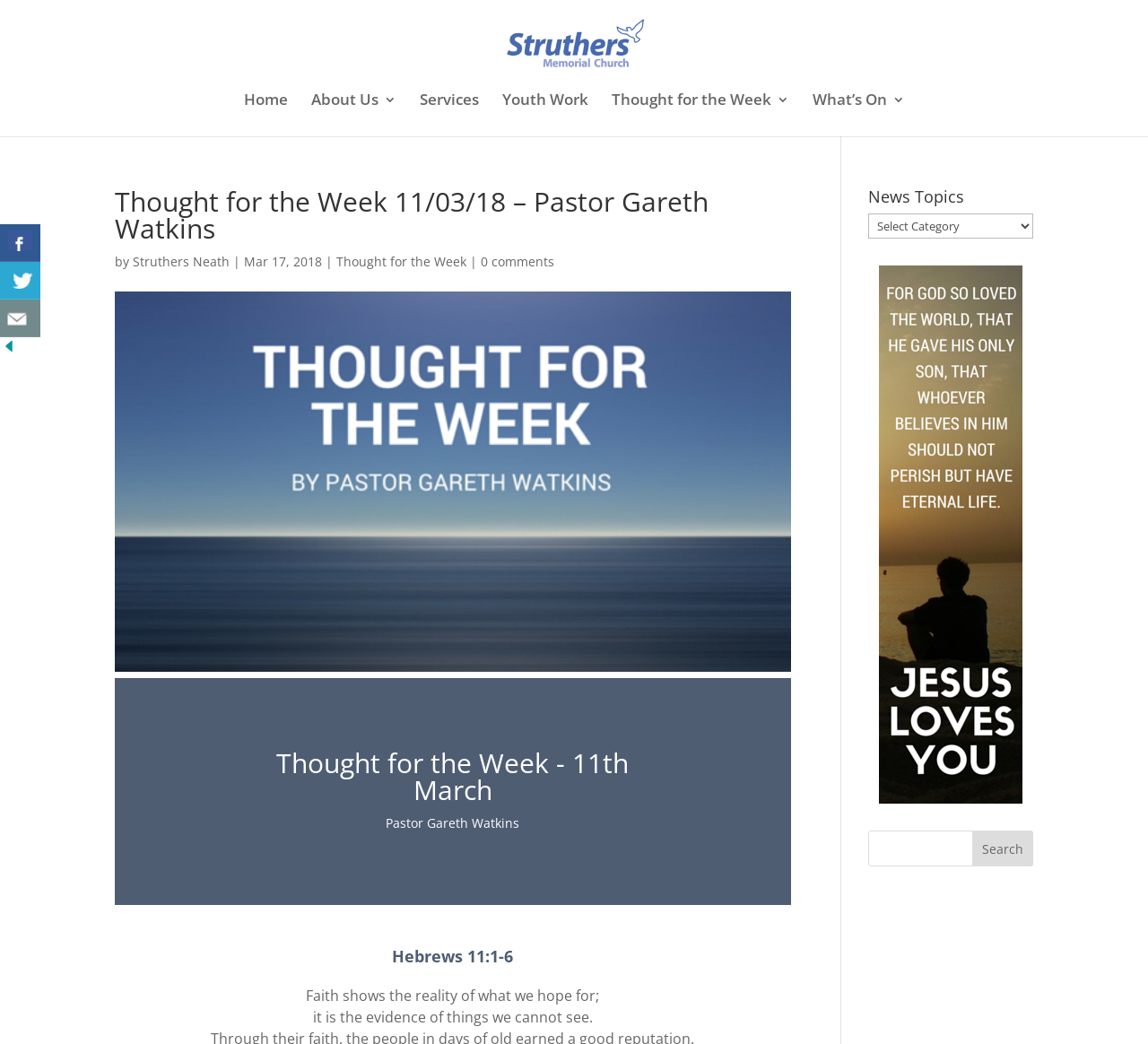Provide an in-depth caption for the elements present on the webpage.

The webpage is about a weekly thought reflection by Pastor Gareth Watkins, titled "Thought for the Week 11/03/18". At the top, there is a navigation menu with links to "Home", "About Us", "Services", "Youth Work", "Thought for the Week", and "What's On". Below the navigation menu, there is a heading that displays the title of the reflection, followed by the author's name, "Pastor Gareth Watkins", and the date "Mar 17, 2018". 

To the right of the heading, there is a link to "Struthers Neath" and an image of the church. Below the heading, there is a large image of the church, taking up most of the width of the page. 

The main content of the reflection is divided into sections, with headings and paragraphs of text. The reflection is on Hebrews 11:1-6, and it discusses the importance of faith in our lives. The text is written in a clear and concise manner, making it easy to follow.

On the right side of the page, there is a section titled "News Topics" with a dropdown menu and a search bar. Below the search bar, there is an image of the church and a button to search. 

At the bottom left of the page, there are social media links to share the reflection on Facebook and Twitter, as well as a link to "Contact us". There is also a button to hide these social media links.